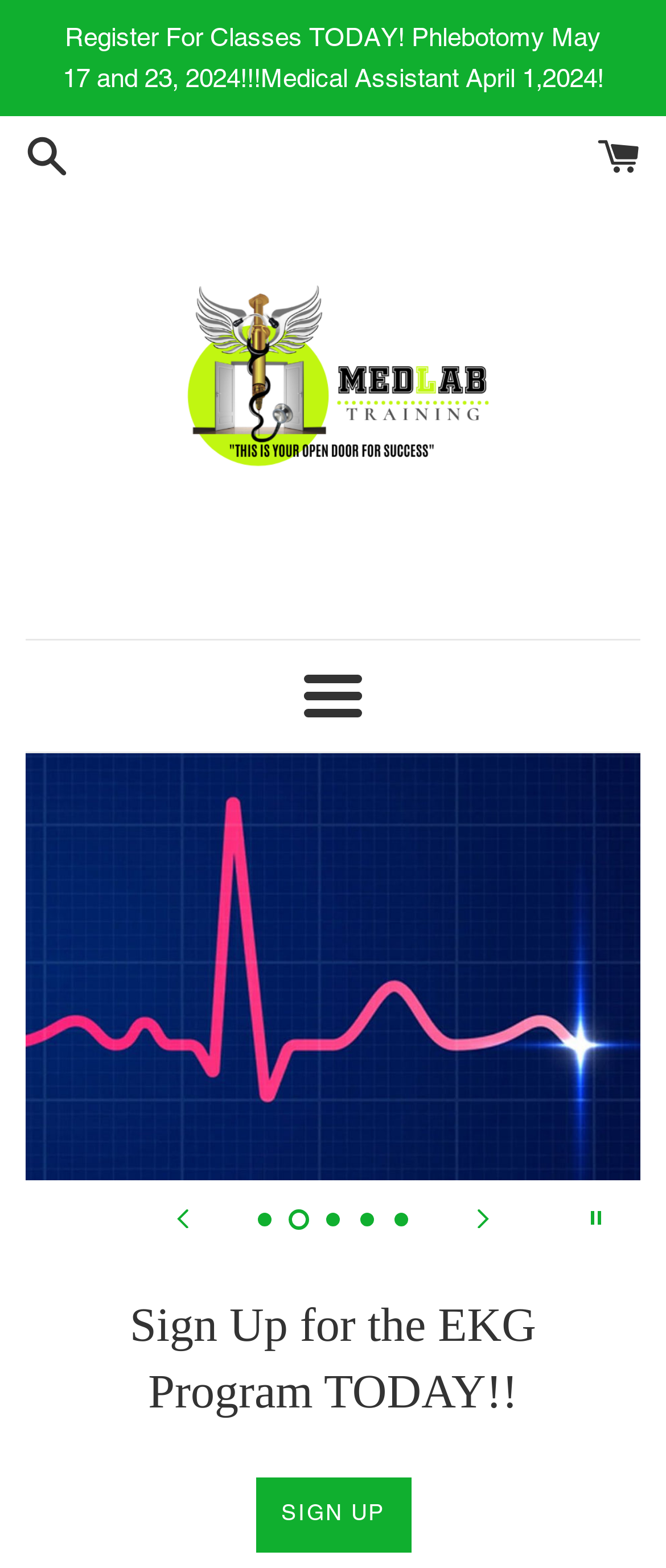Determine the bounding box coordinates for the element that should be clicked to follow this instruction: "Open Menu". The coordinates should be given as four float numbers between 0 and 1, in the format [left, top, right, bottom].

[0.457, 0.43, 0.543, 0.457]